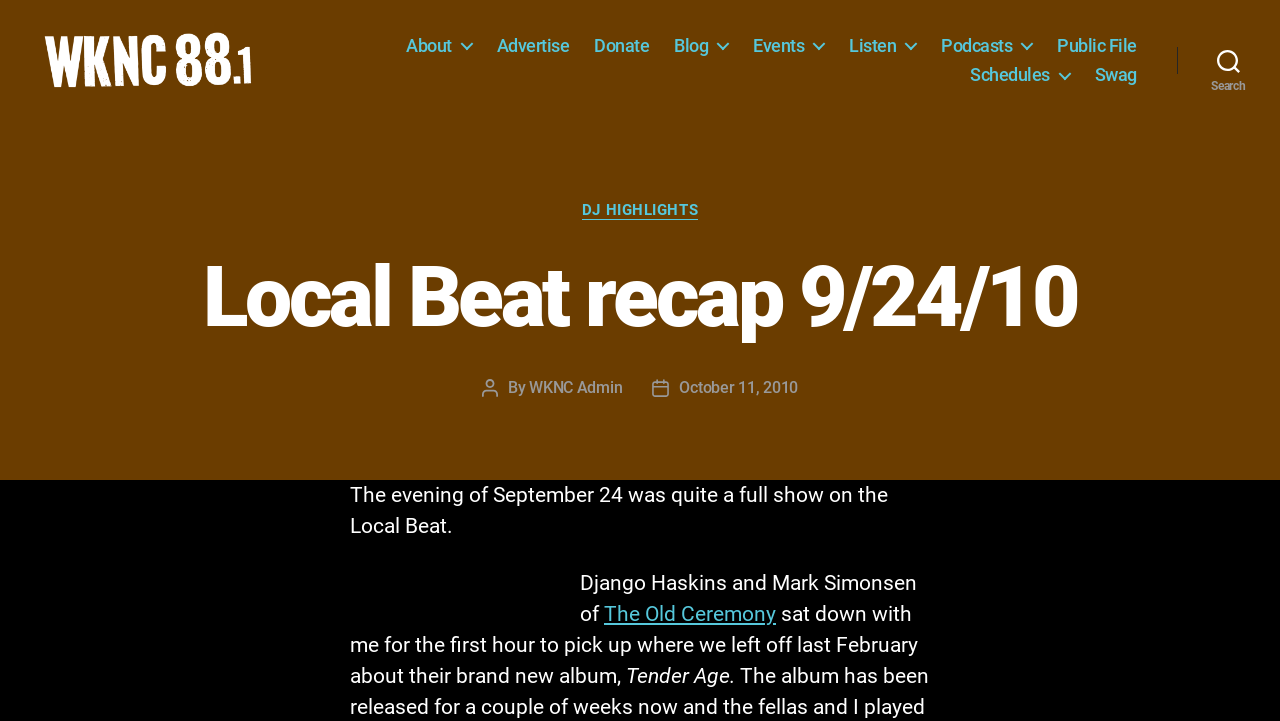Give a short answer using one word or phrase for the question:
What is the date of the blog post?

October 11, 2010